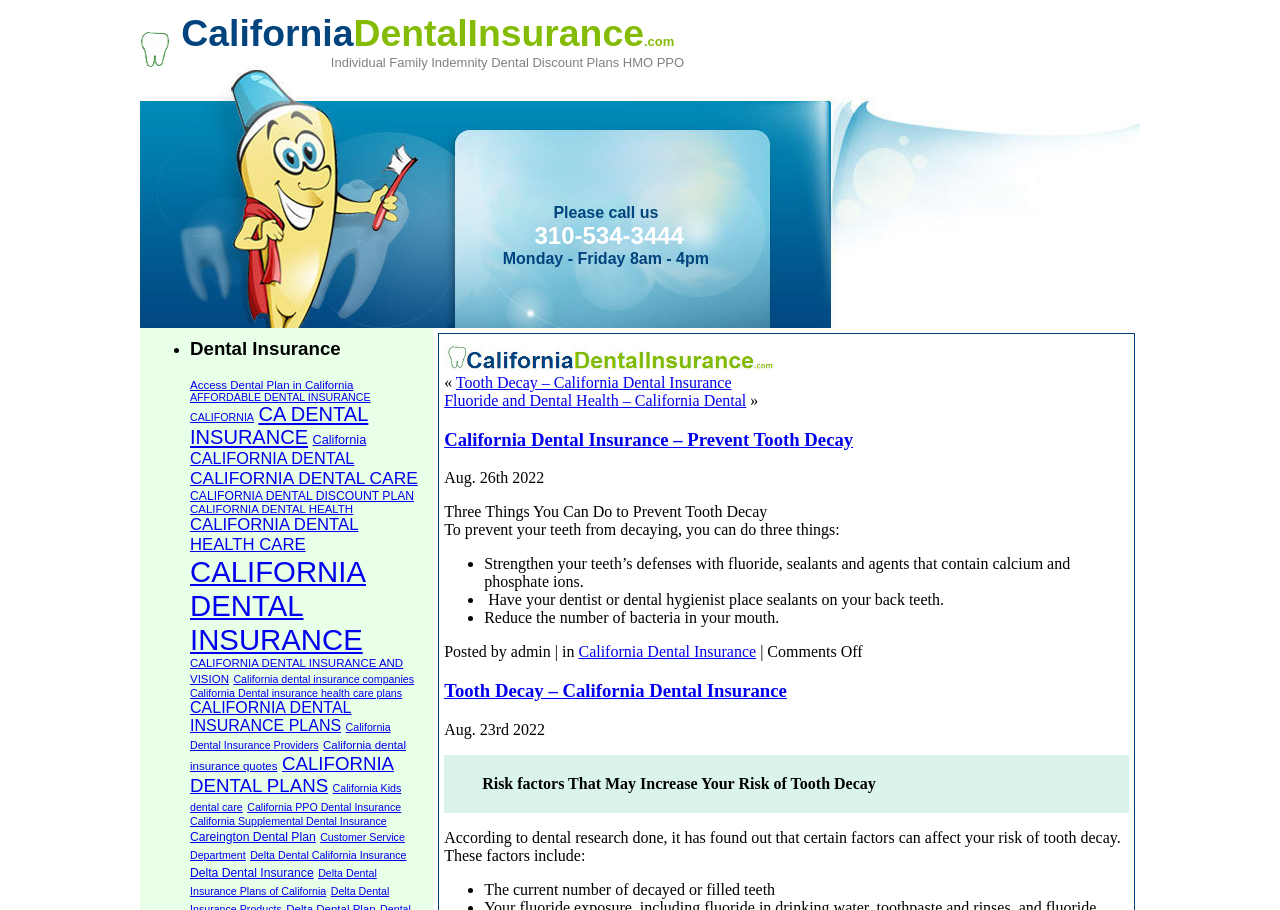What is the main topic of this webpage?
Using the image, answer in one word or phrase.

Dental Insurance